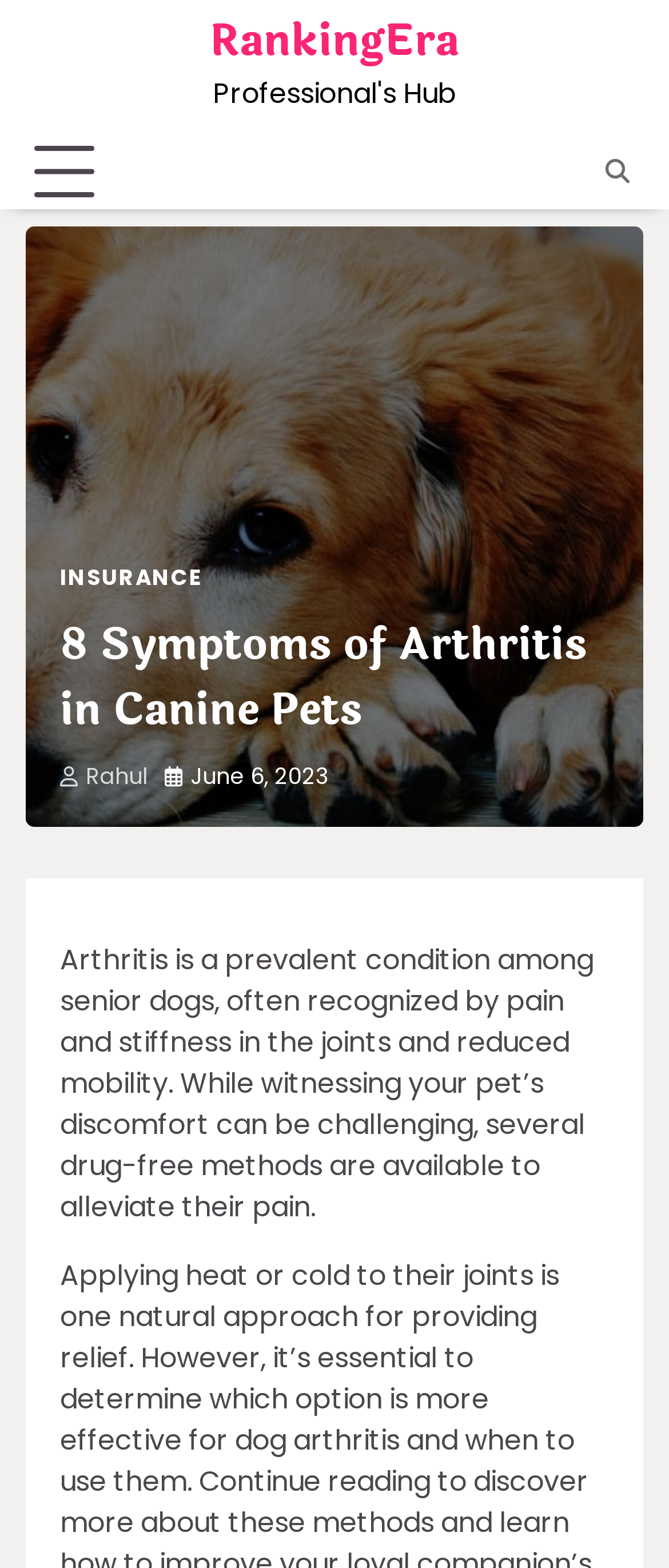Provide the bounding box coordinates in the format (top-left x, top-left y, bottom-right x, bottom-right y). All values are floating point numbers between 0 and 1. Determine the bounding box coordinate of the UI element described as: title="Search"

[0.885, 0.093, 0.962, 0.126]